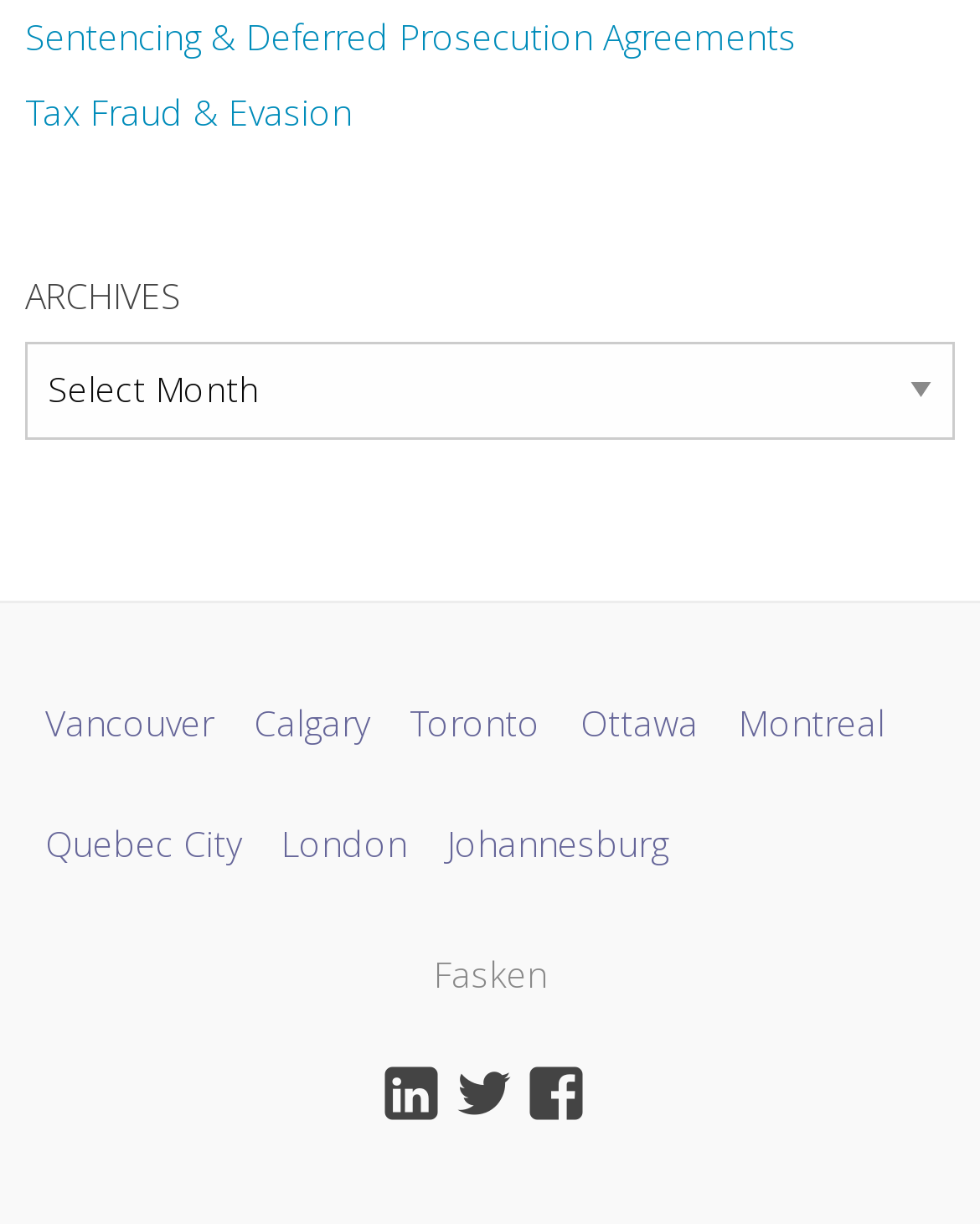Find the UI element described as: "London" and predict its bounding box coordinates. Ensure the coordinates are four float numbers between 0 and 1, [left, top, right, bottom].

[0.267, 0.641, 0.436, 0.741]